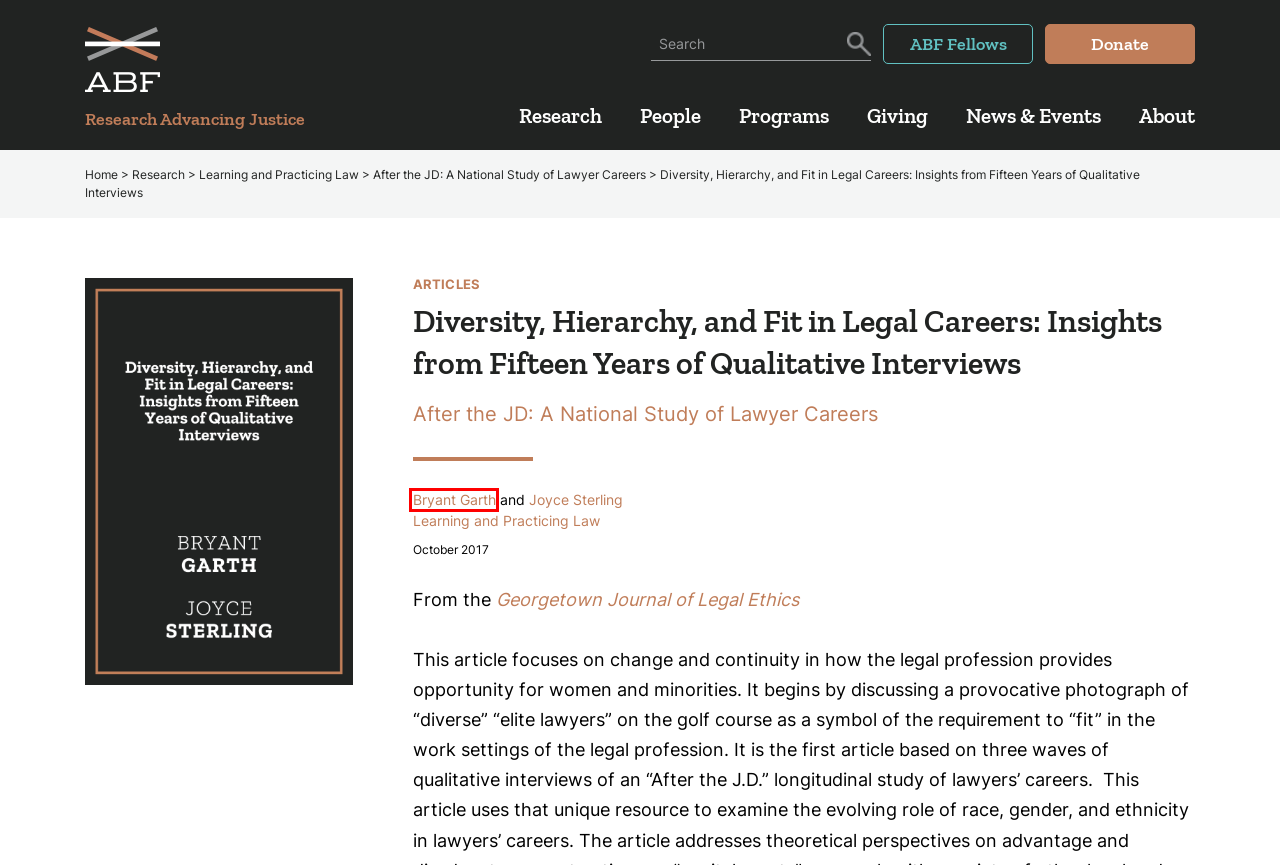Review the screenshot of a webpage that includes a red bounding box. Choose the most suitable webpage description that matches the new webpage after clicking the element within the red bounding box. Here are the candidates:
A. About the Fellows of the American Bar Foundation - ABF
B. Bryant Garth, Affiliated Research Professor - ABF
C. Giving - American Bar Foundation - ABF
D. Research: Learning and Practicing Law - ABF
E. Donation Form - All Funds - American Bar Foundation
F. American Bar Foundation: News and Events - ABF
G. Joyce Sterling - ABF
H. American Bar Foundation: Programs - ABF

B